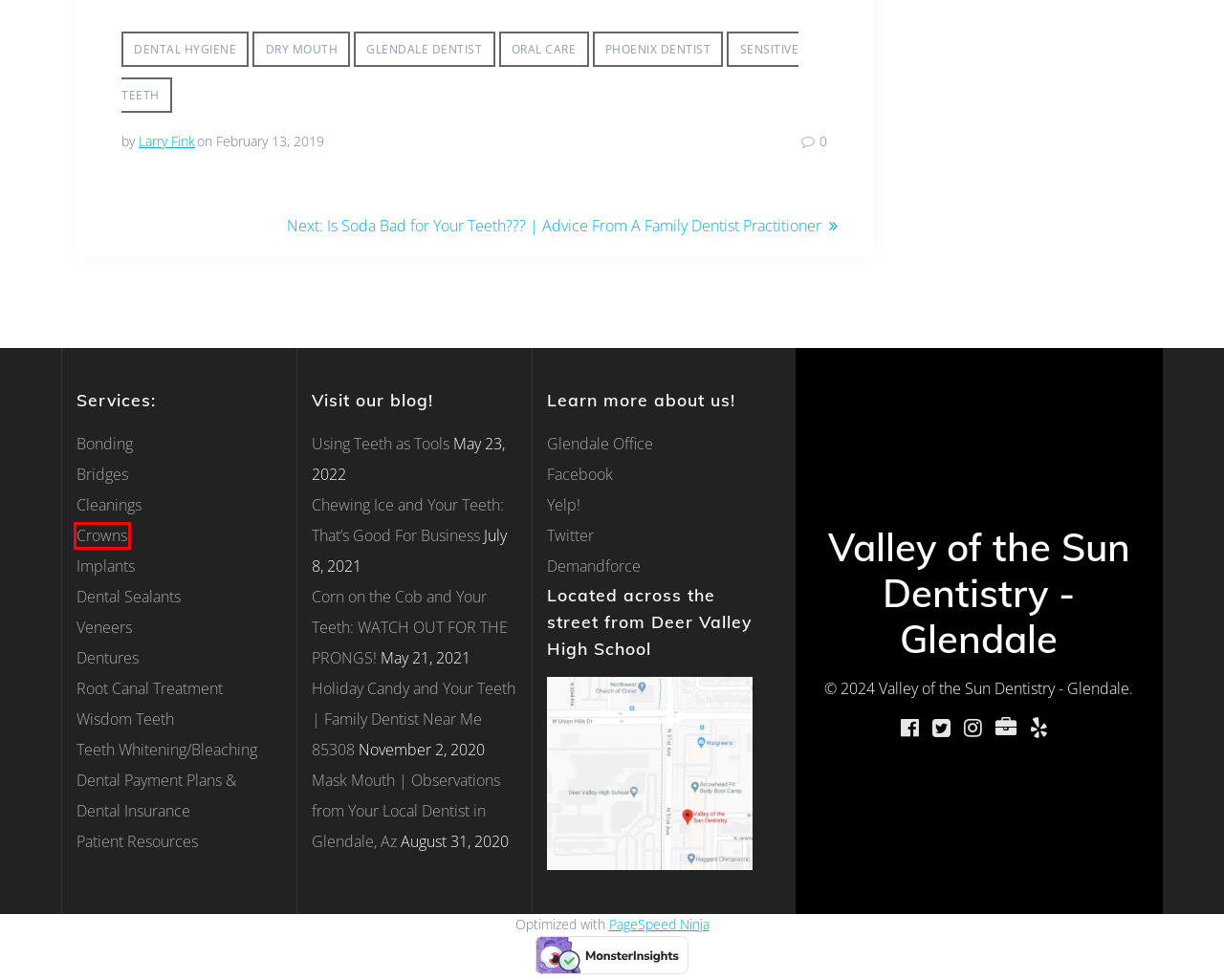Given a screenshot of a webpage with a red bounding box around an element, choose the most appropriate webpage description for the new page displayed after clicking the element within the bounding box. Here are the candidates:
A. Dental Cleanings | Valley of the Sun Dentistry
B. Dental Crowns | Valley of the Sun Dentistry
C. Dental Bridges | Valley of the Sun Dentistry
D. Root Canal Treatment | Valley of the Sun Dentistry - Glendale
E. Dentures | Valley of the Sun Dentistry - Glendale
F. Chewing Ice and Your Teeth: That’s Good For Business
G. Teeth Whitening/Bleaching | Valley of the Sun Dentistry - Glendale
H. Wisdom Teeth | Valley of the Sun Dentistry - Glendale

B